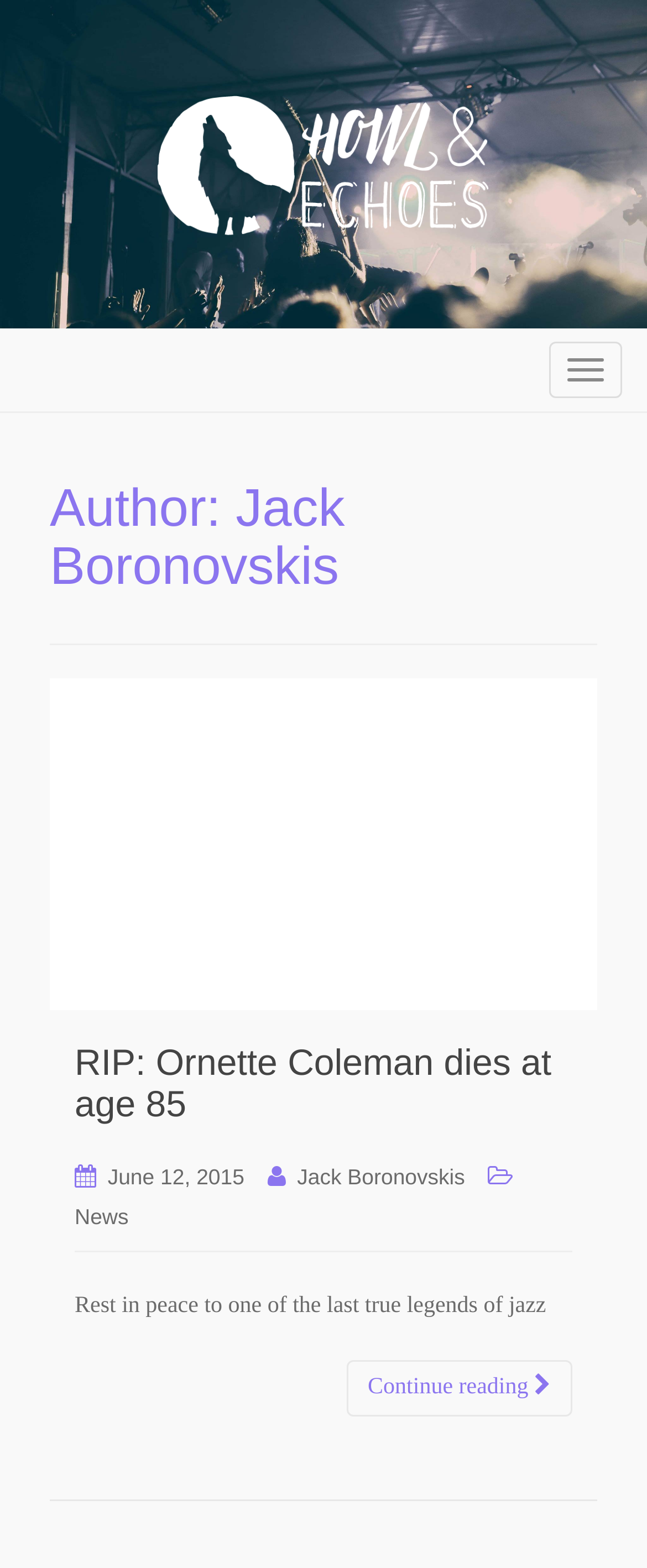Specify the bounding box coordinates of the area that needs to be clicked to achieve the following instruction: "Click on Strategy".

None